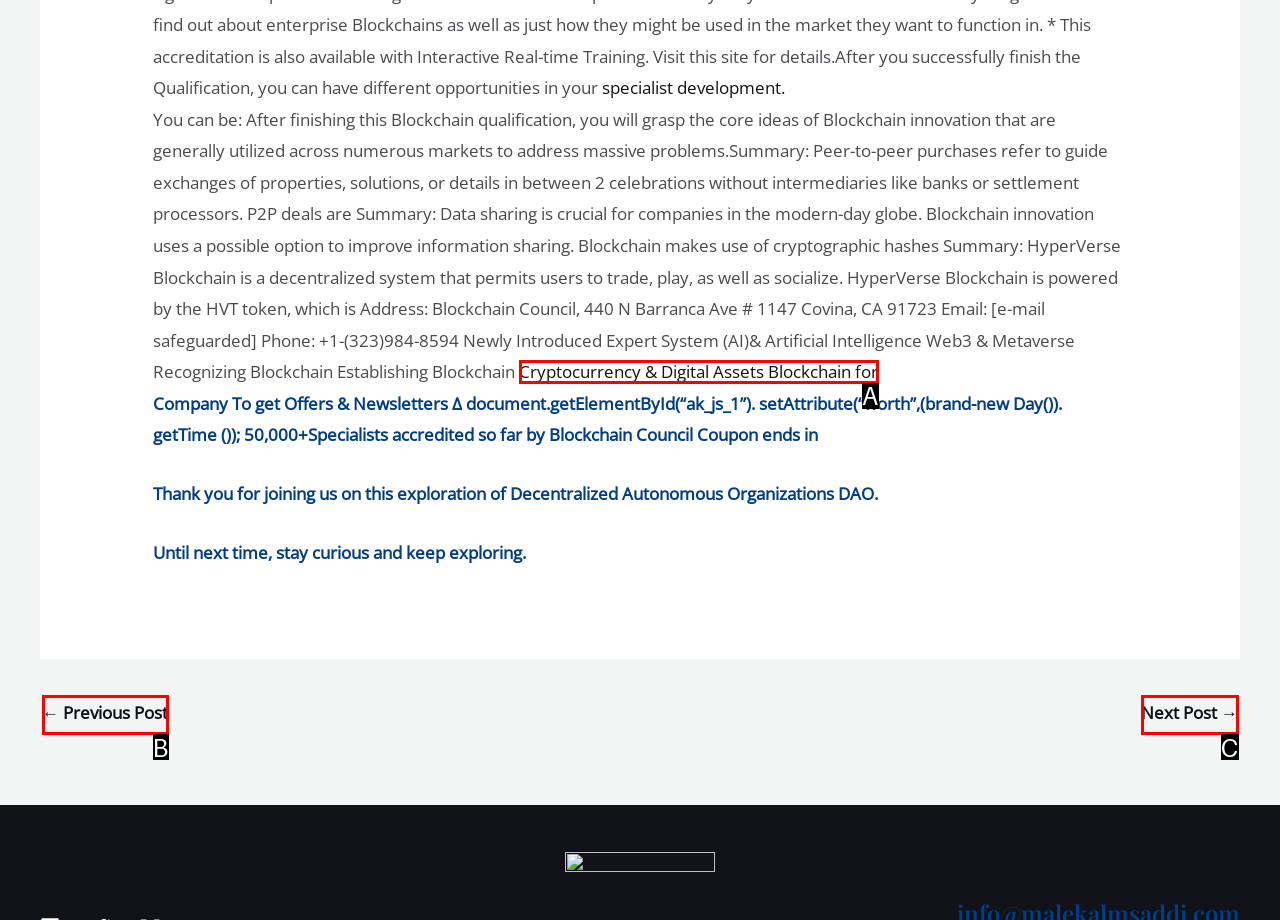Select the letter that aligns with the description: Next Post →. Answer with the letter of the selected option directly.

C